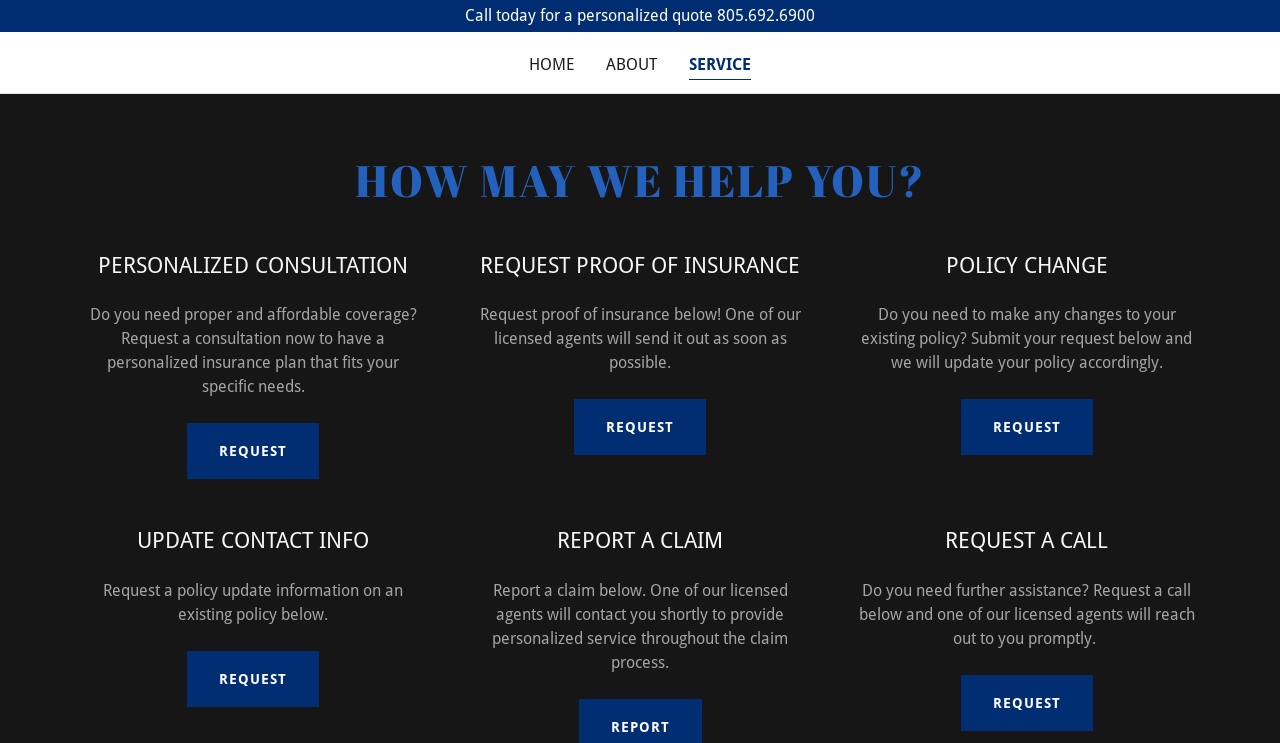Kindly determine the bounding box coordinates for the clickable area to achieve the given instruction: "Request a consultation".

[0.146, 0.569, 0.249, 0.645]